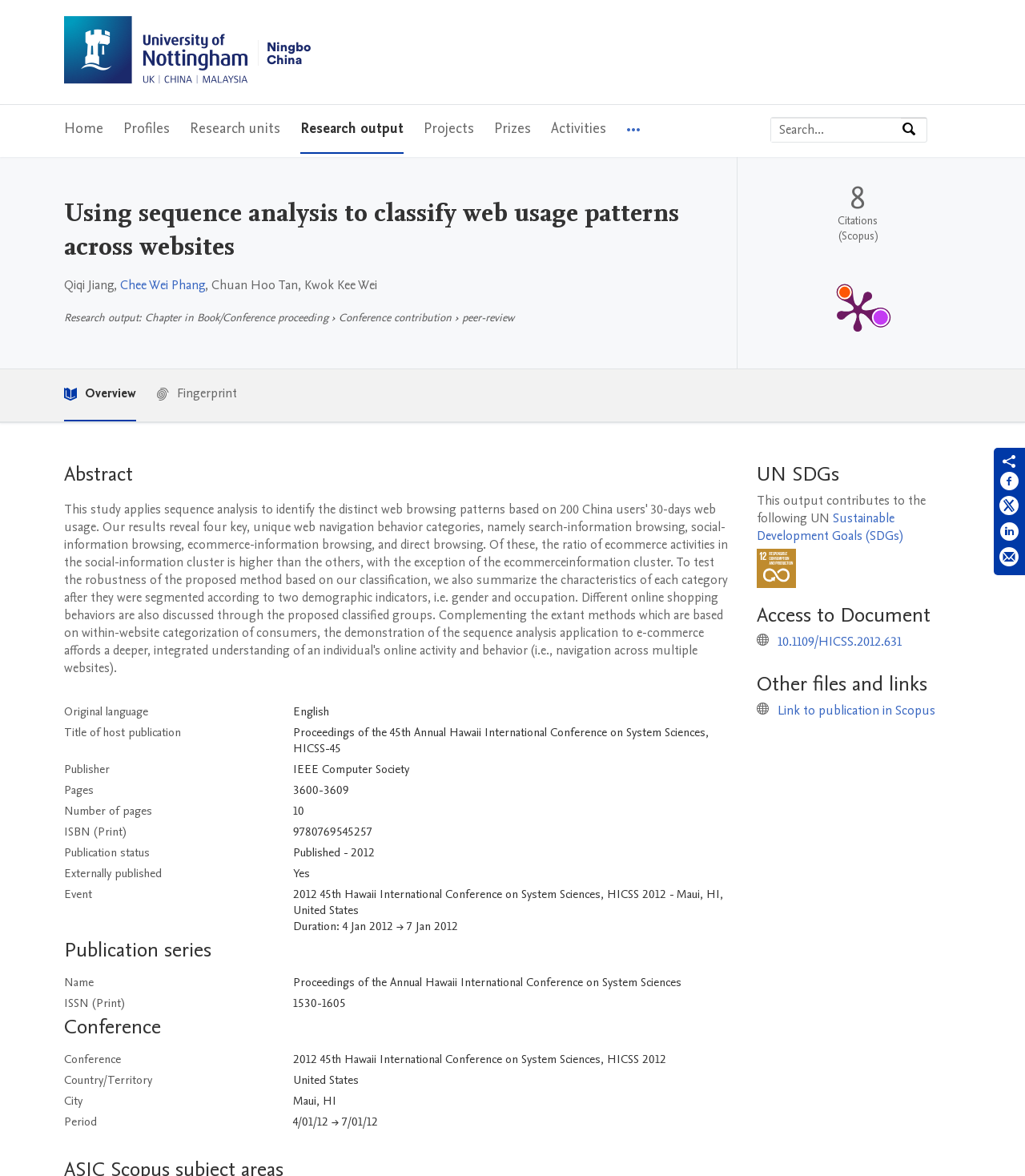Elaborate on the information and visuals displayed on the webpage.

This webpage is about a research publication titled "Using sequence analysis to classify web usage patterns across websites" from the University of Nottingham Ningbo China. 

At the top of the page, there is a navigation menu with links to "Home", "Profiles", "Research units", "Research output", "Projects", "Prizes", "Activities", and "More navigation options". 

To the right of the navigation menu, there is a search bar with a placeholder text "Search by expertise, name or affiliation" and a "Search" button. 

Below the navigation menu, there is a heading with the title of the research publication, followed by the authors' names, Qiqi Jiang, Chee Wei Phang, Chuan Hoo Tan, and Kwok Kee Wei. 

The publication details are presented in a structured format, with sections for "Research output", "Publication metrics", "Abstract", and "Publication series". 

The "Research output" section displays the type of publication, which is a "Chapter in Book/Conference proceeding". 

The "Publication metrics" section shows the number of citations from Scopus and provides a link to the PlumX Metrics Detail Page. 

The "Abstract" section is followed by a table with details about the publication, including the original language, title of host publication, publisher, pages, number of pages, ISBN, publication status, and event information. 

The "Publication series" section displays a table with information about the publication series, including the name and ISSN. 

Finally, the "Conference" section presents a table with details about the conference, including the conference name.